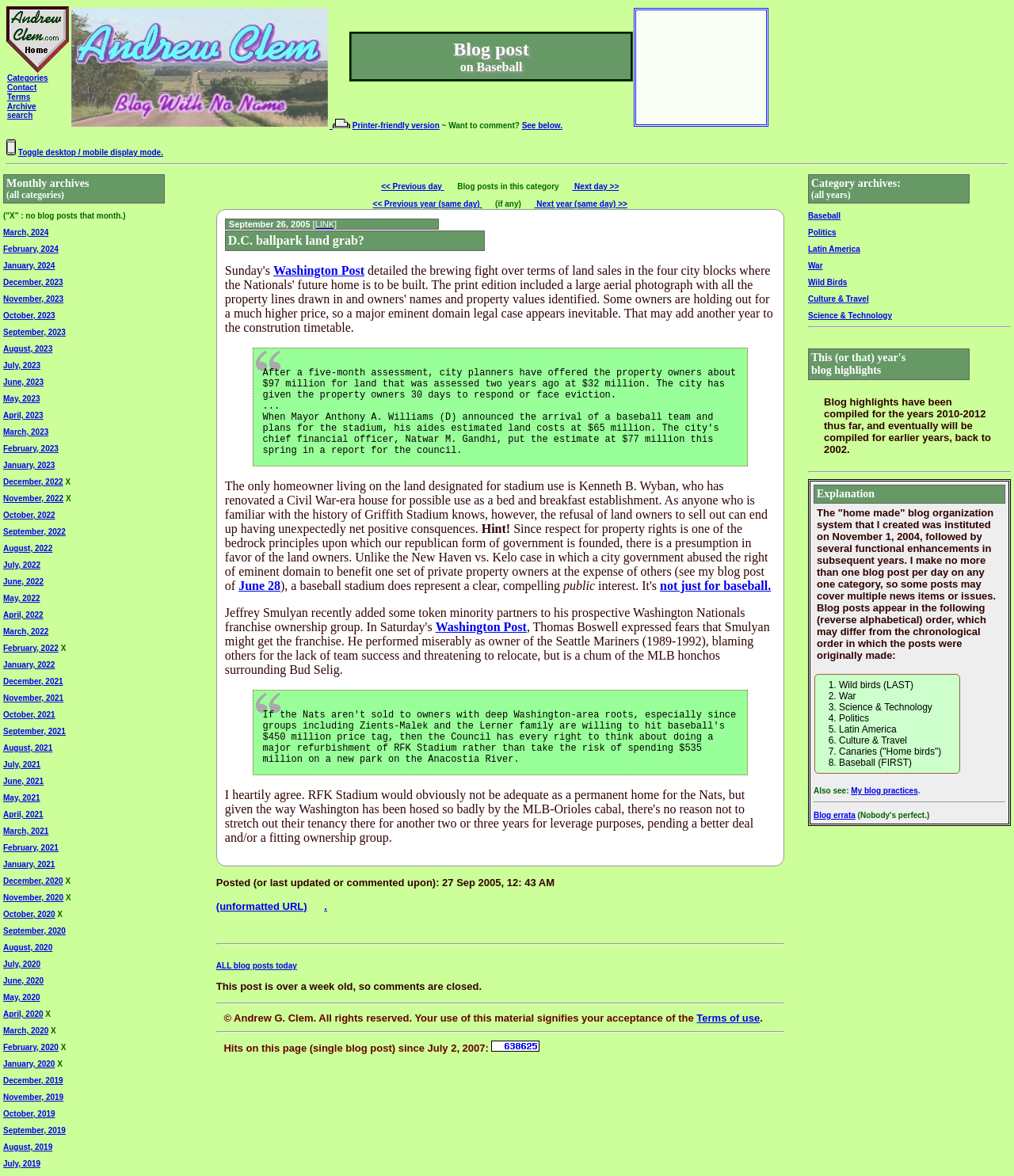Provide the bounding box coordinates of the area you need to click to execute the following instruction: "Comment on the blog post".

[0.433, 0.103, 0.515, 0.11]